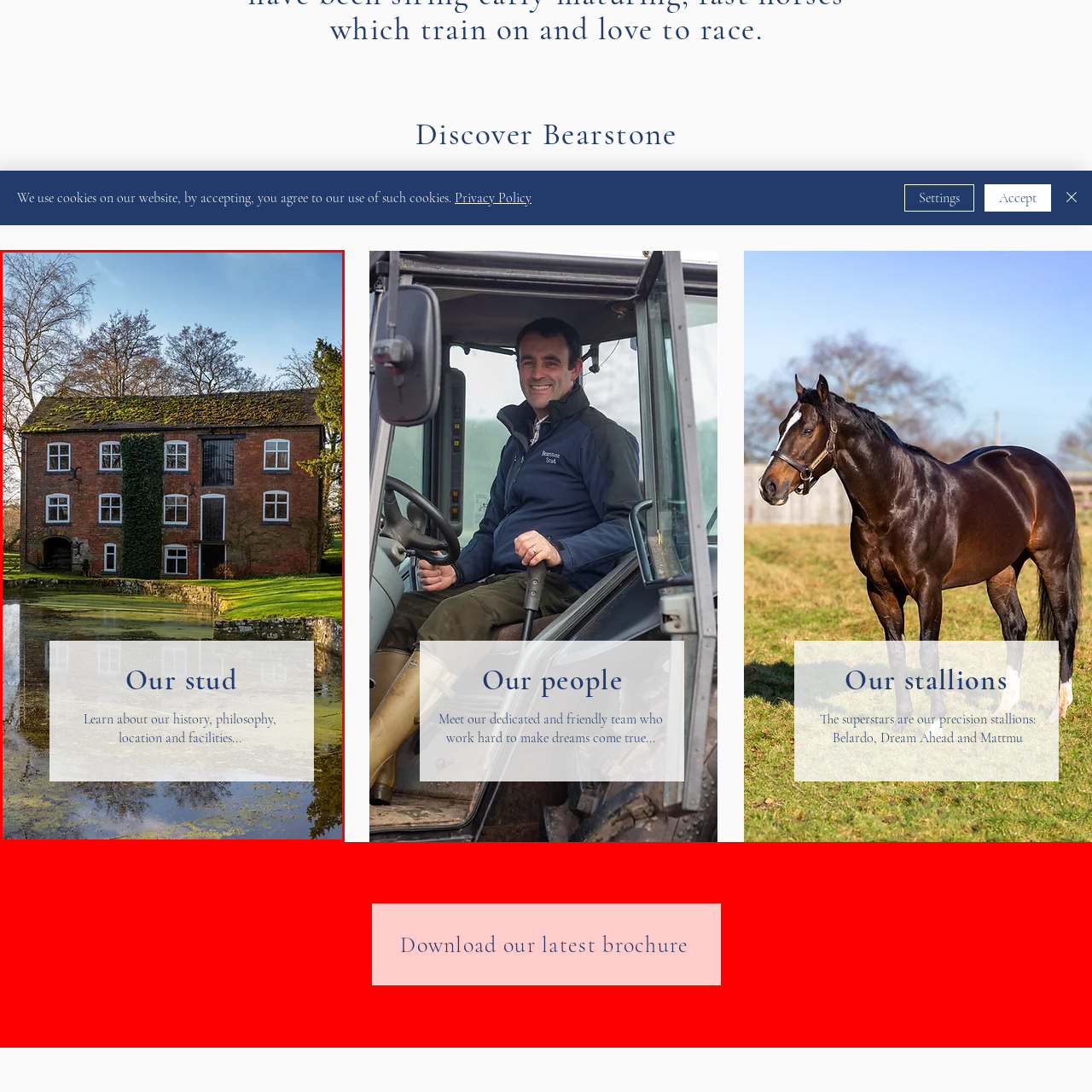View the element within the red boundary, What is in the foreground of the image? 
Deliver your response in one word or phrase.

A peaceful pond